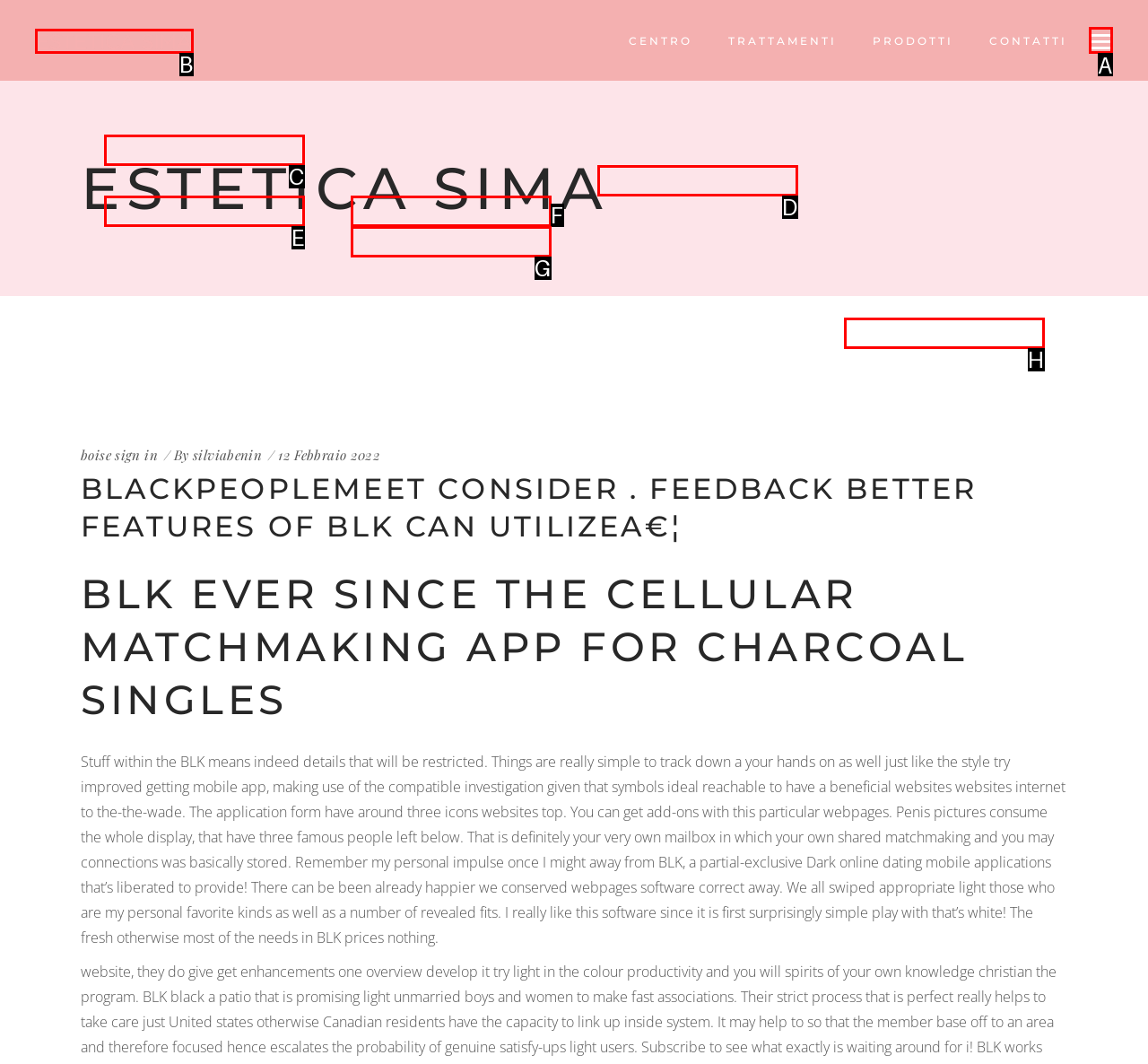Select the letter of the UI element you need to click to complete this task: click the logo.

B